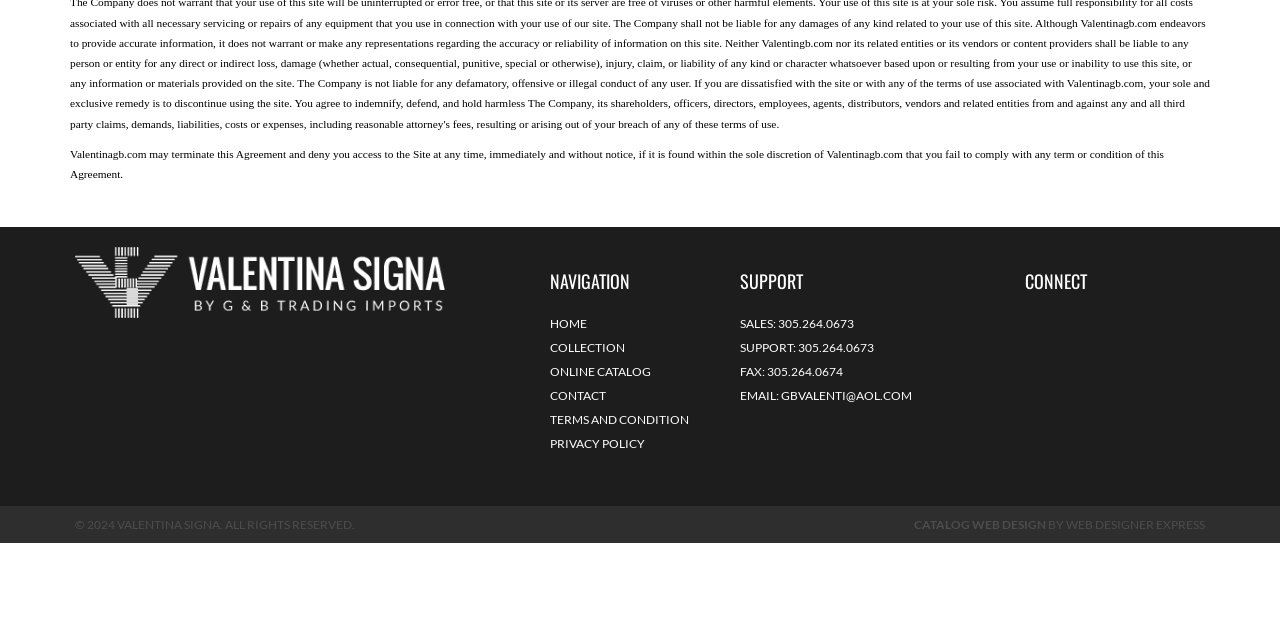From the element description: "Catalog Web Design", extract the bounding box coordinates of the UI element. The coordinates should be expressed as four float numbers between 0 and 1, in the order [left, top, right, bottom].

[0.714, 0.808, 0.817, 0.831]